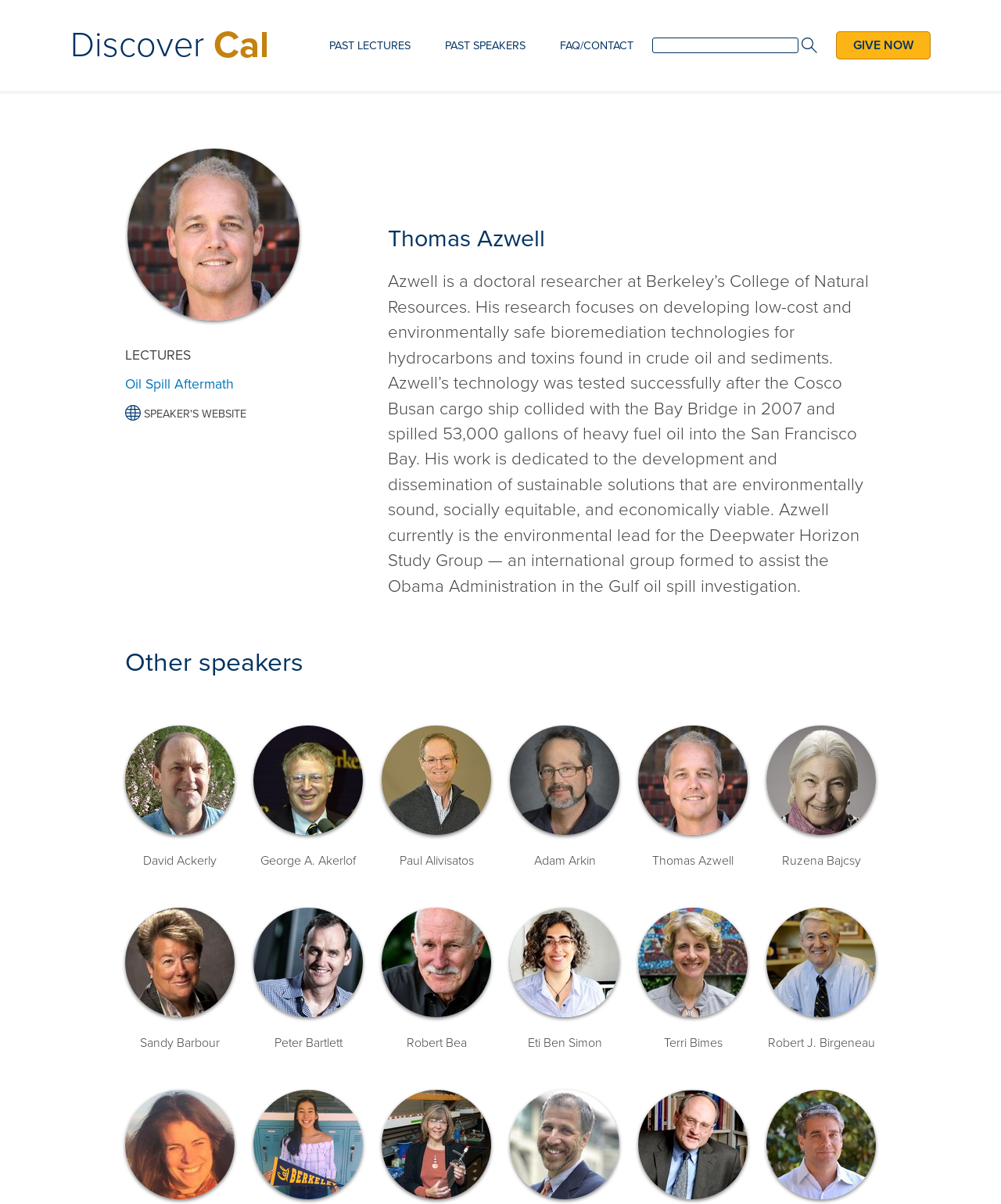Offer a meticulous description of the webpage's structure and content.

The webpage is about Thomas Azwell, a doctoral researcher at Berkeley's College of Natural Resources. At the top, there is a navigation menu with three items: "PAST LECTURES", "PAST SPEAKERS", and "FAQ/CONTACT". Next to the navigation menu, there is a search bar with a "Search" button. On the right side of the top section, there is a "GIVE NOW" link.

Below the top section, there is a large image of Thomas Azwell, accompanied by a heading with his name. Underneath the image, there is a paragraph describing his research focus and achievements.

The main content of the webpage is divided into two sections. The first section is titled "LECTURES" and contains a link to "Oil Spill Aftermath" and a link to the speaker's website, accompanied by a globe icon. The second section is titled "Other speakers" and features a list of speakers, each with an image, a link to their website, and a figcaption. The speakers are arranged in a grid layout, with four speakers per row.

At the bottom of the webpage, there is no visible content.